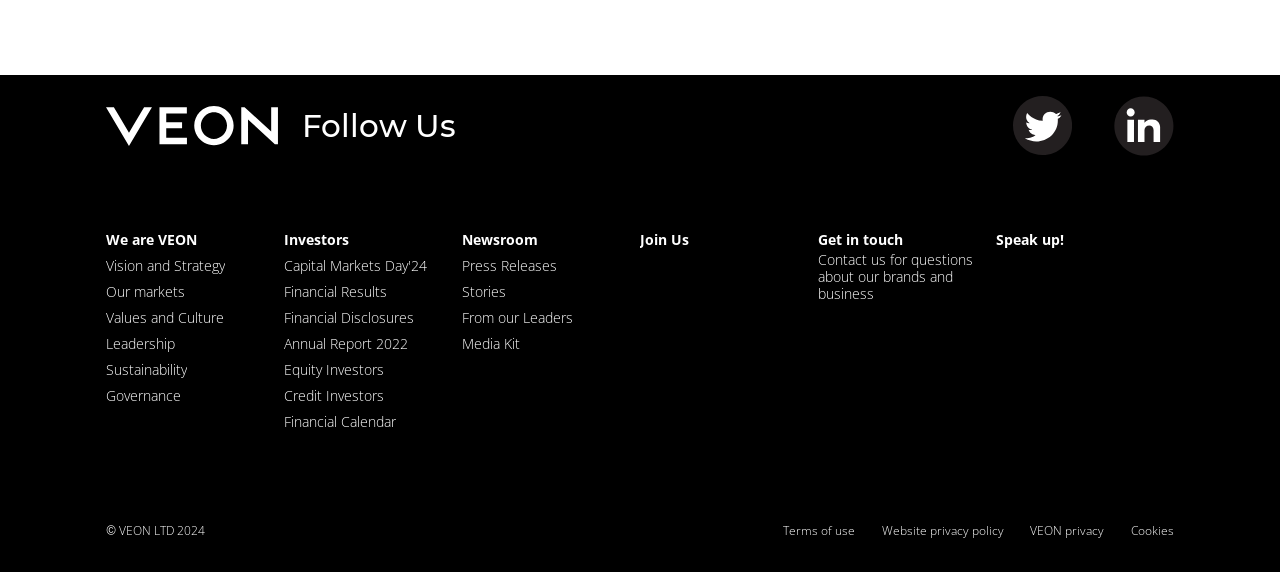What is the company name?
Use the image to give a comprehensive and detailed response to the question.

The company name can be found in the link 'We are VEON' and also in the copyright text '© VEON LTD 2024' at the bottom of the page.